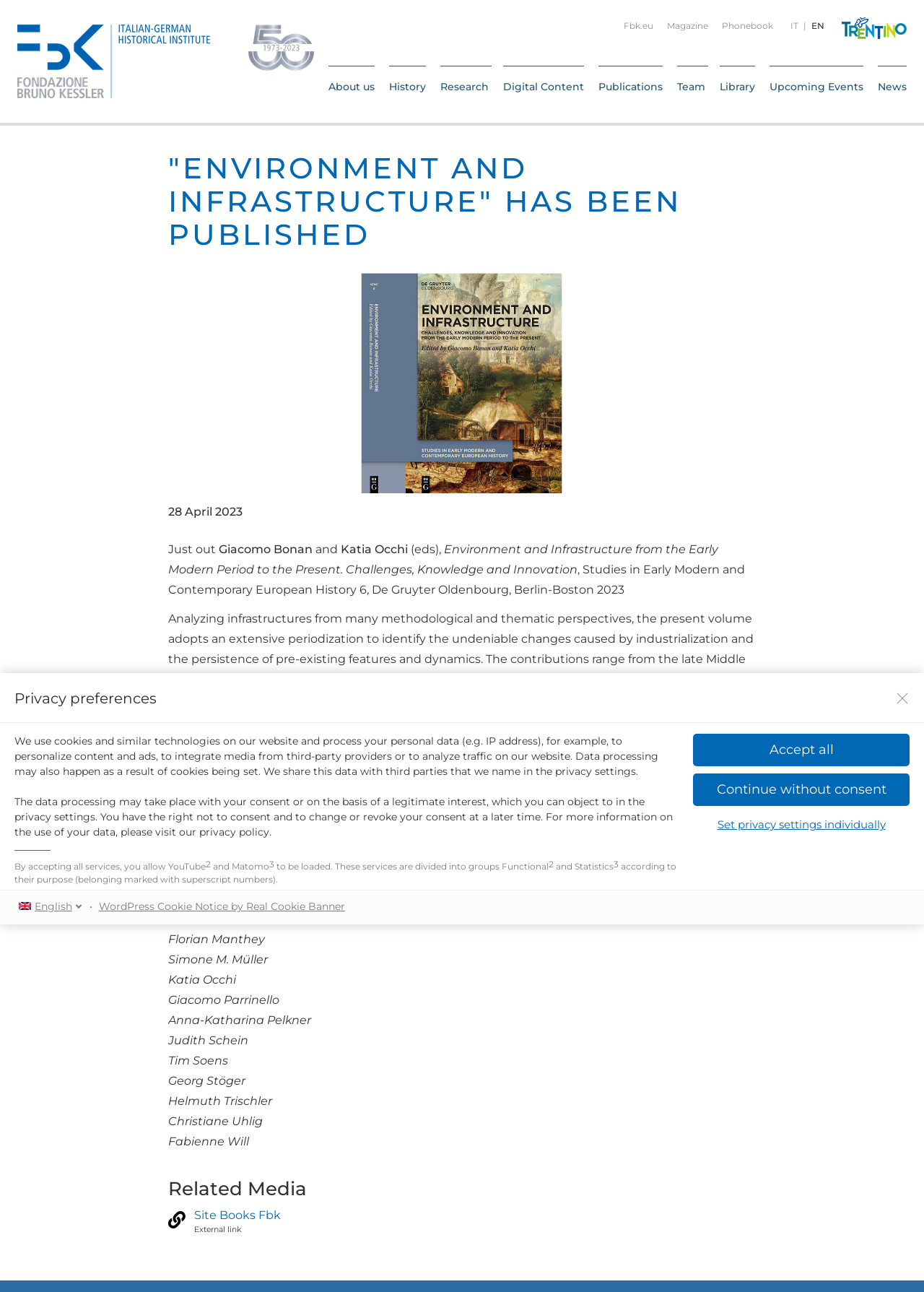Summarize the webpage comprehensively, mentioning all visible components.

The webpage is about the publication of a new book titled "Environment and Infrastructure from the Early Modern Period to the Present. Challenges, Knowledge and Innovation" which is part of the "Studies in Early Modern and Contemporary European History" series. 

At the top of the page, there are several links to different sections of the website, including "About us", "History", "Research", and "Publications". Below these links, there is a main section that contains the title of the book, an image, and a brief description of the book. The description explains that the book analyzes infrastructures from various methodological and thematic perspectives, covering a period from the late Middle Ages to the 1990s.

The book's contributors are listed below the description, with 17 names mentioned. There is also a section titled "Related Media" with a link to "Site Books Fbk". 

On the right side of the page, there is a section that allows users to share the link to the page. At the bottom of the page, there is a dialog box for privacy preferences, which explains how the website uses cookies and similar technologies to personalize content and ads, and to analyze traffic on the website. Users can choose to accept all services, continue without consent, or set privacy settings individually.